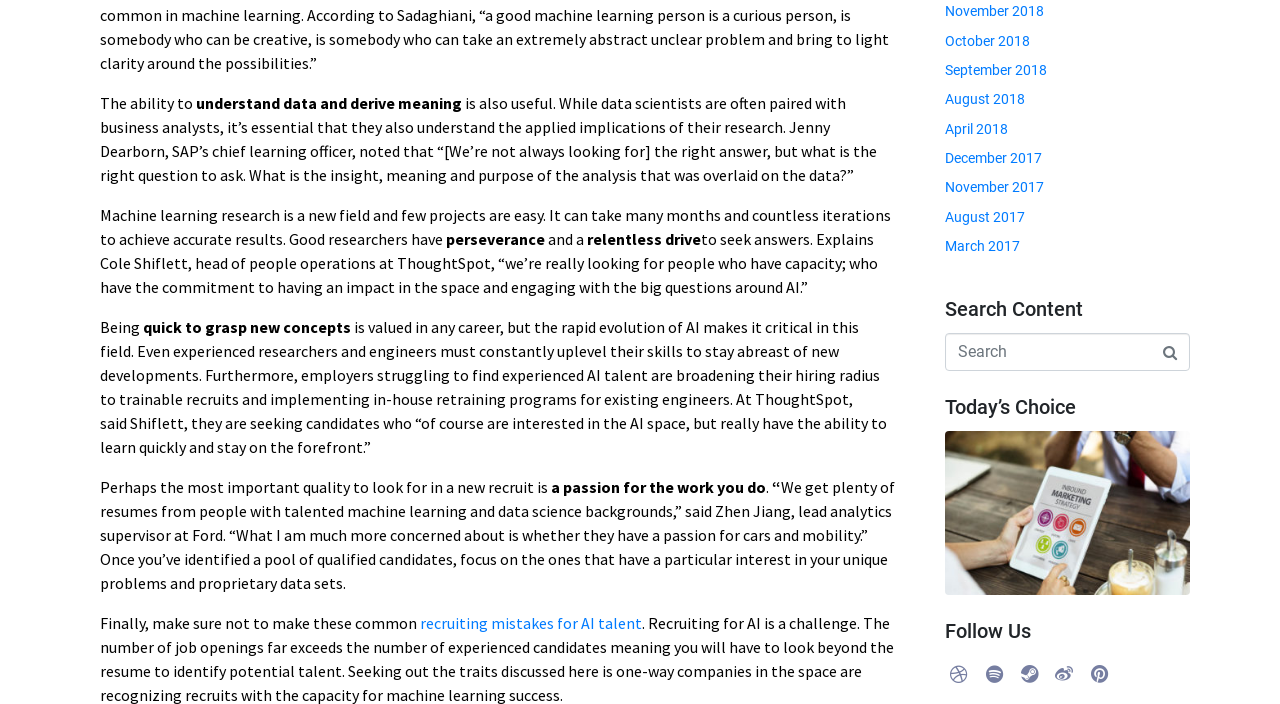Identify the bounding box of the HTML element described as: "recruiting mistakes for AI talent".

[0.328, 0.871, 0.502, 0.899]